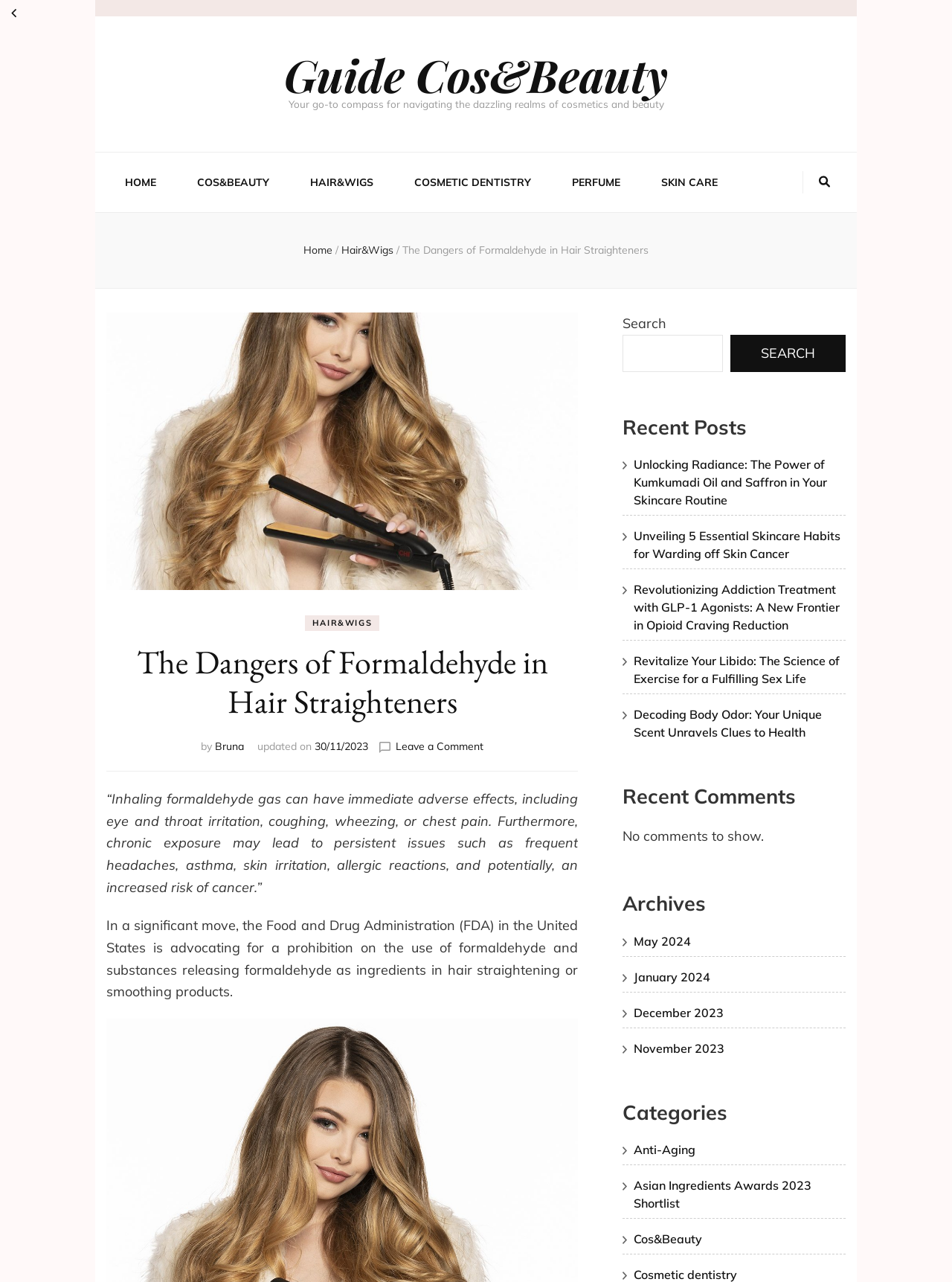Please find the bounding box coordinates for the clickable element needed to perform this instruction: "Read the article 'The Dangers of Formaldehyde in Hair Straighteners'".

[0.423, 0.19, 0.681, 0.2]